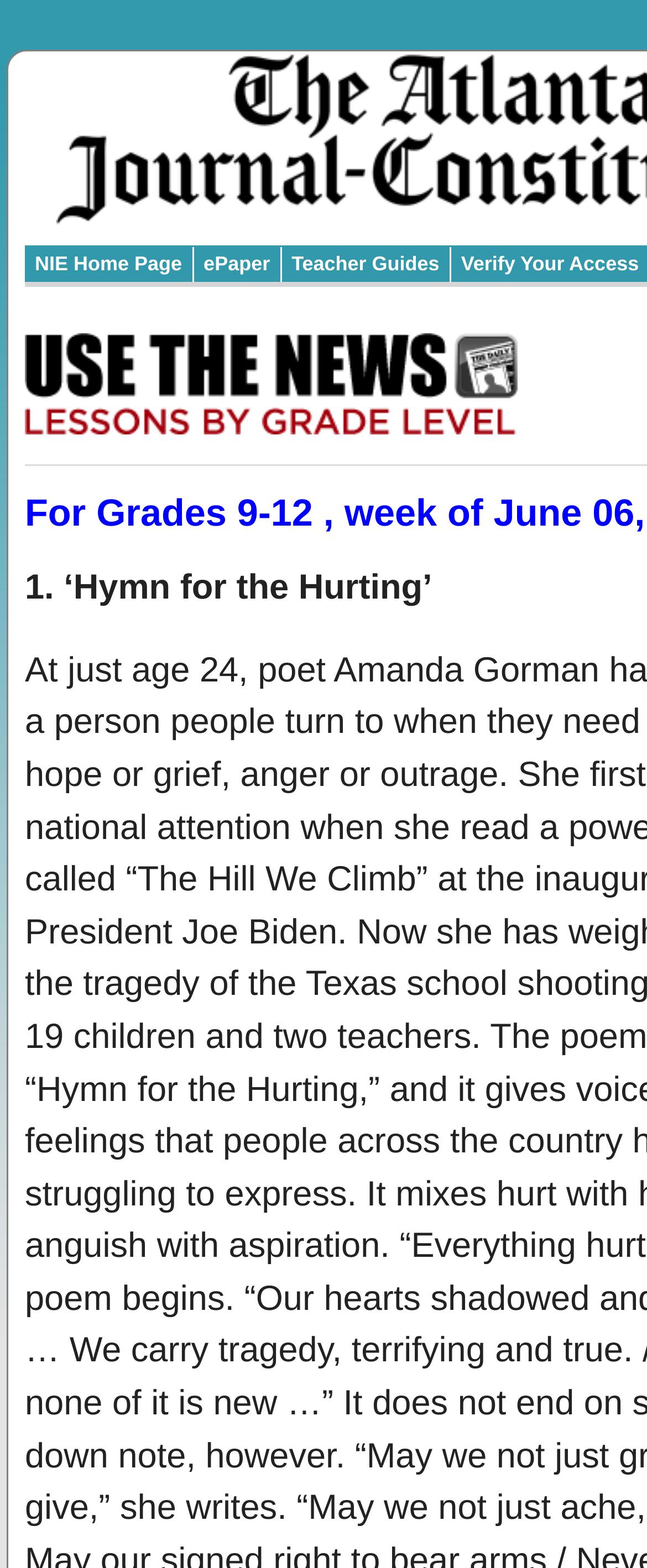Calculate the bounding box coordinates of the UI element given the description: "ePaper".

[0.299, 0.157, 0.435, 0.179]